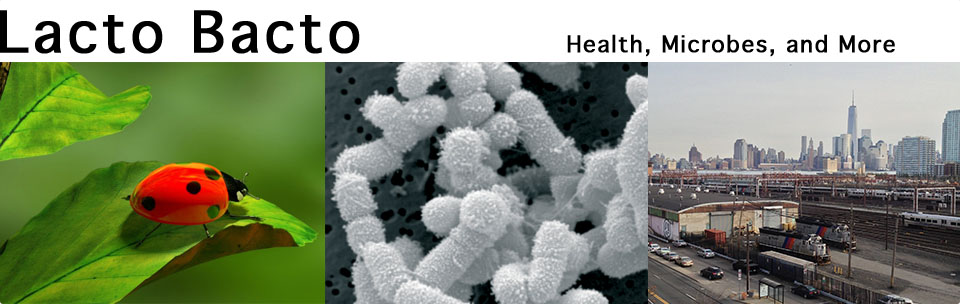What is displayed in the center of the triptych?
Based on the image, give a one-word or short phrase answer.

Microscopic view of bacteria